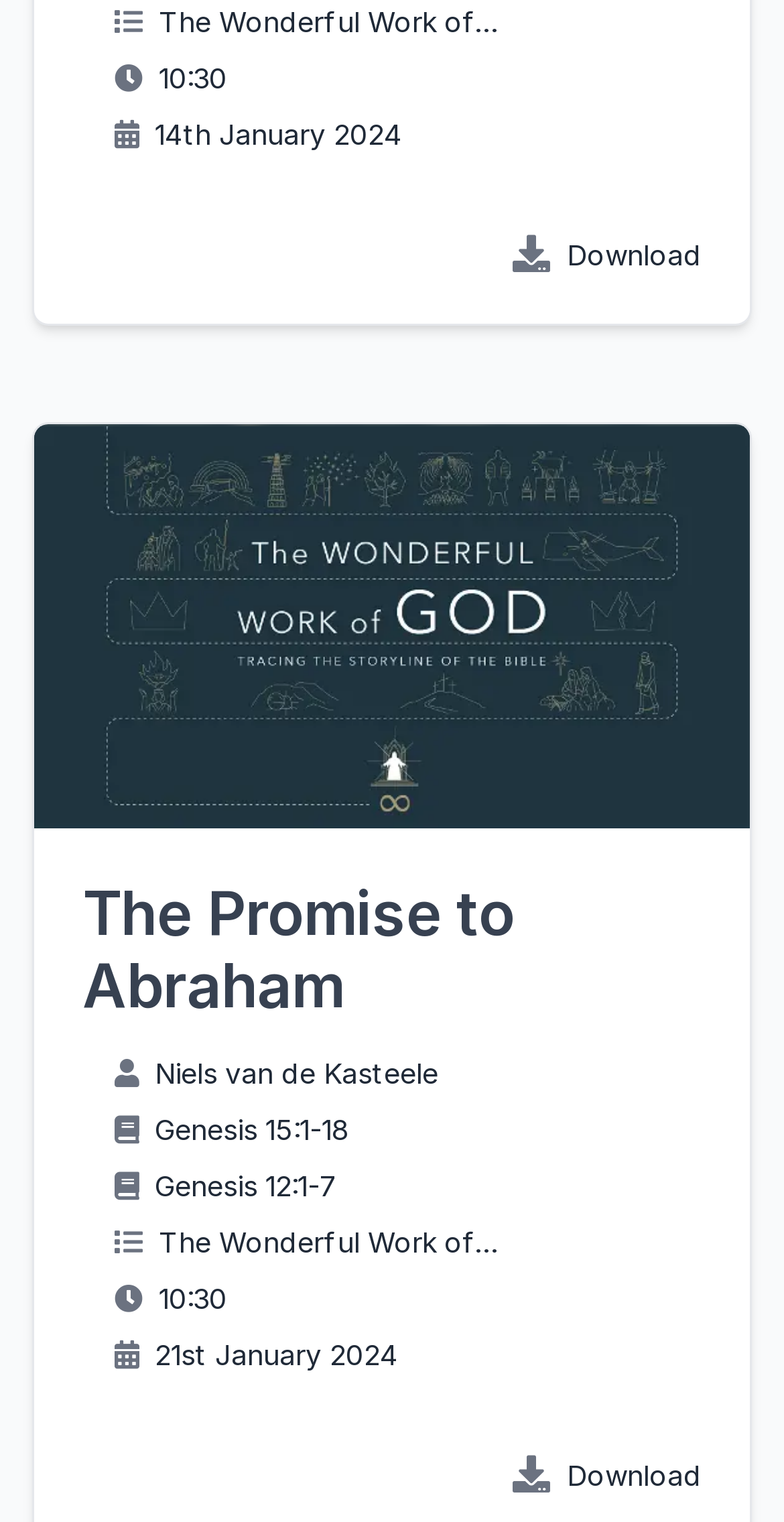Please analyze the image and provide a thorough answer to the question:
How many sermons are listed on this page?

I counted two sets of sermon information on the webpage, each with a title, date, and time, which leads me to conclude that there are two sermons listed on this page.